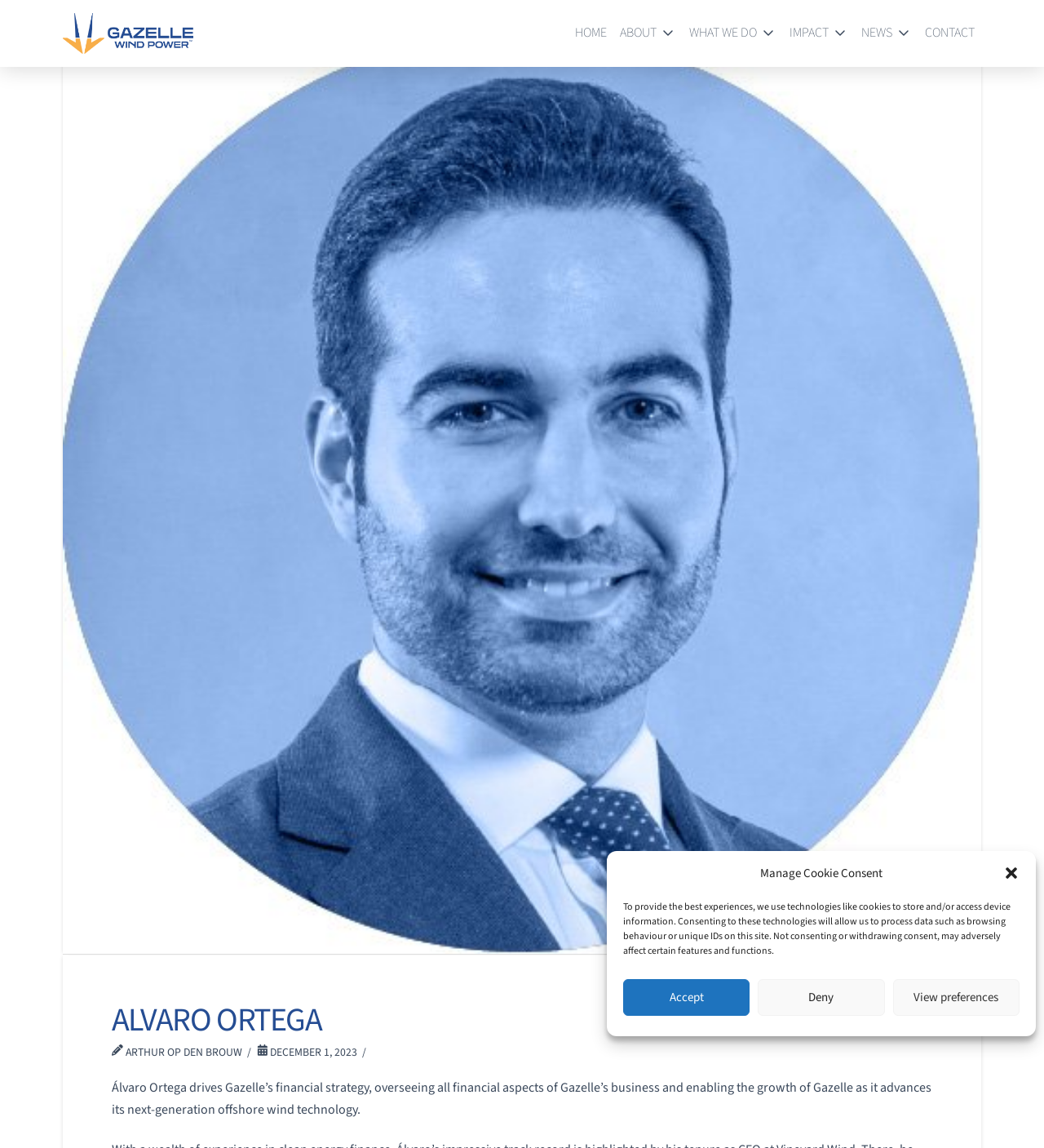Identify the bounding box coordinates necessary to click and complete the given instruction: "Read more about WHAT WE DO".

[0.654, 0.016, 0.75, 0.043]